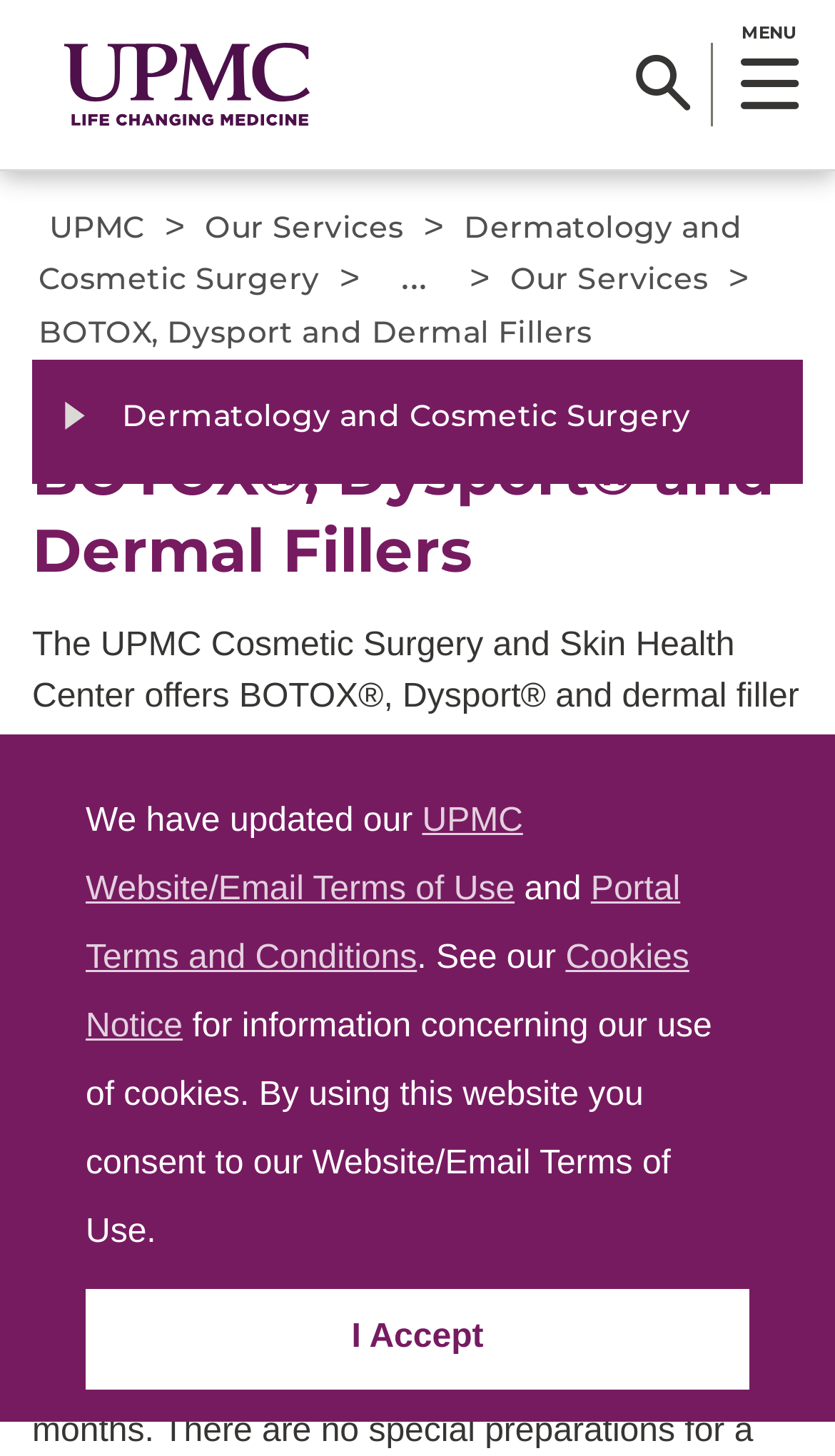Using the information in the image, could you please answer the following question in detail:
How many types of care are offered?

I counted the number of link elements at the bottom of the page that offer different types of care. There are three links: 'FIND CARE', 'FIND A DOCTOR', and 'VIRTUAL CARE'.